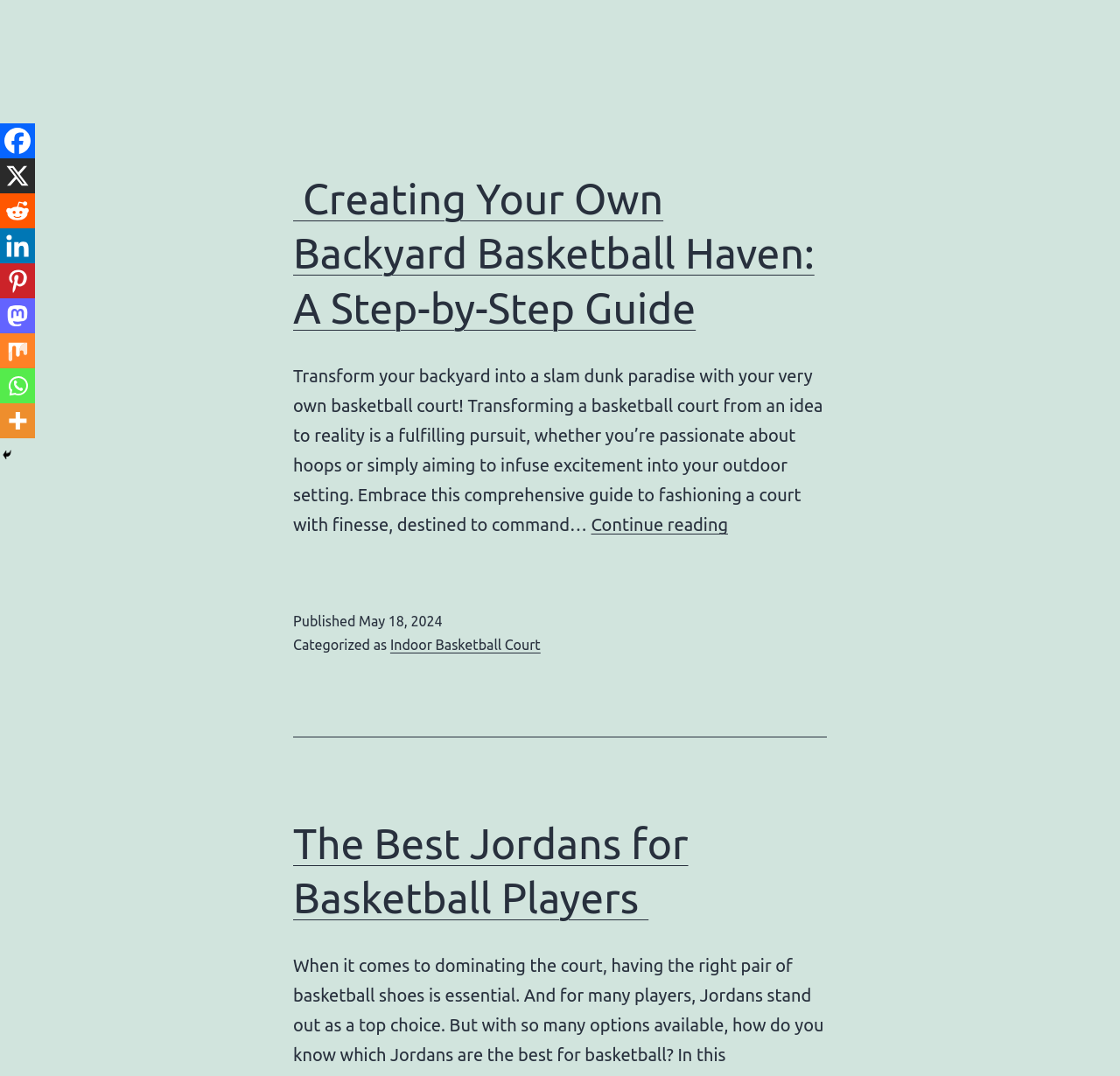Please find the bounding box for the UI element described by: "aria-label="Mix" title="Mix"".

[0.0, 0.31, 0.031, 0.342]